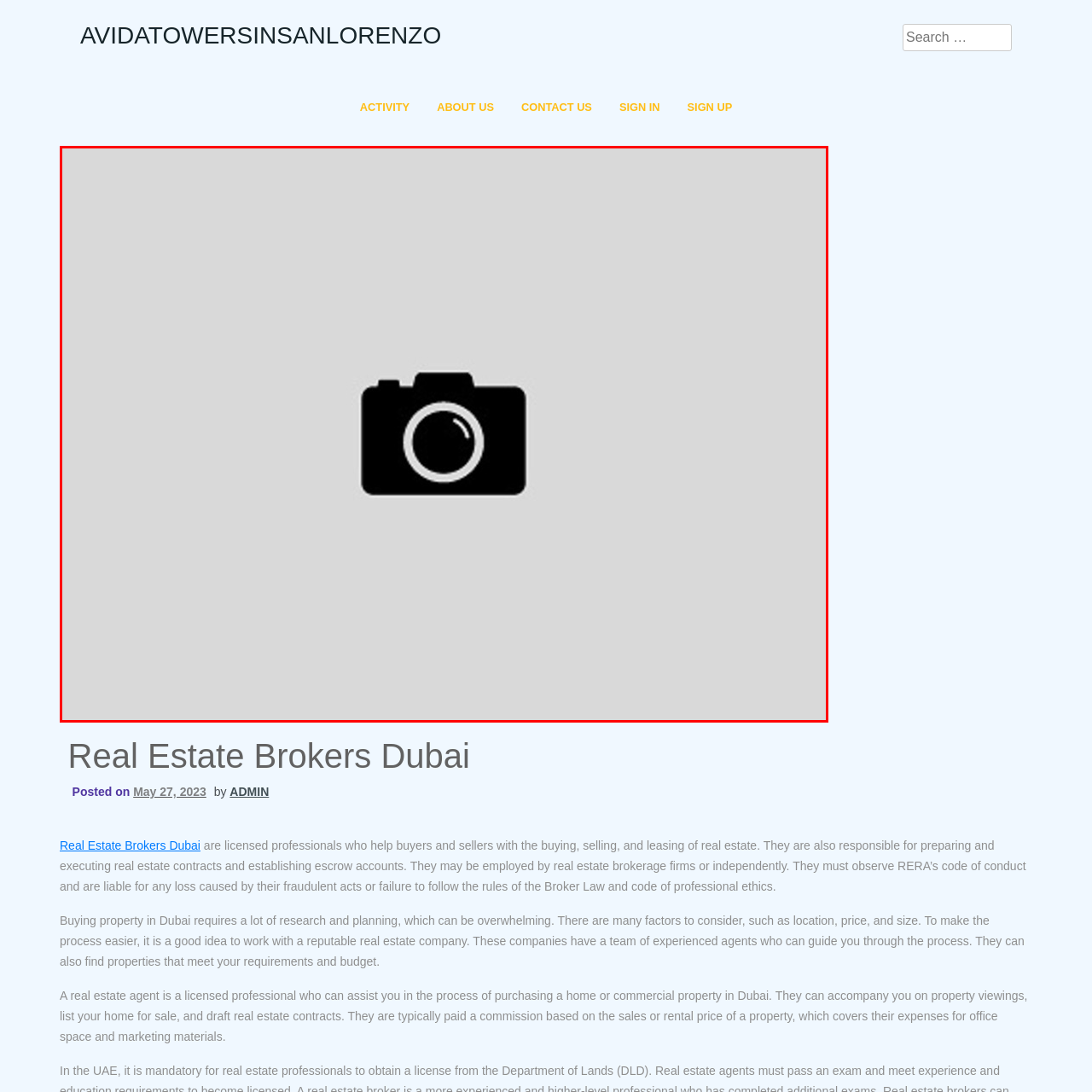What is the purpose of including the camera icon? Examine the image inside the red bounding box and answer concisely with one word or a short phrase.

Capturing attention